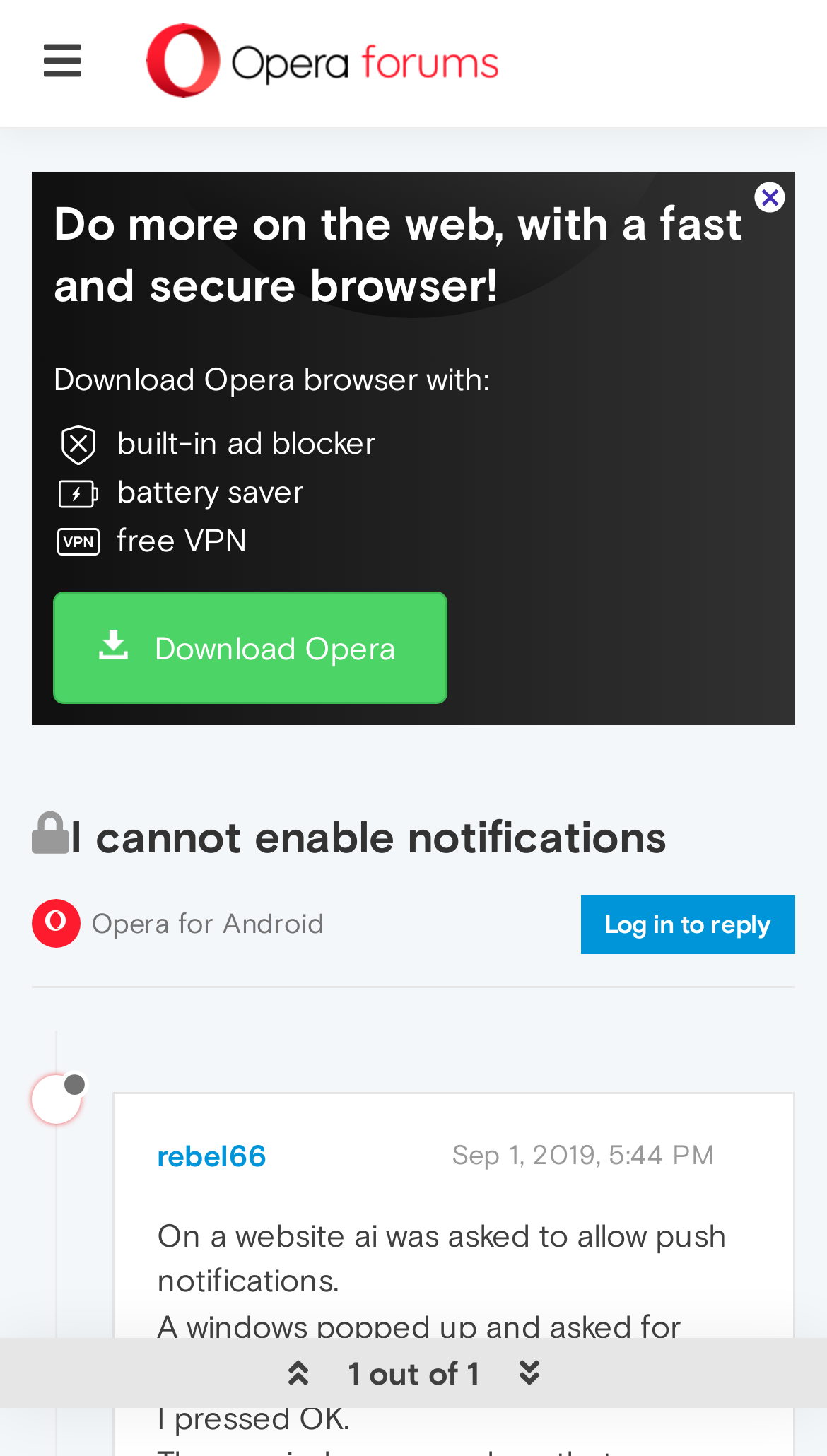Using the webpage screenshot, find the UI element described by aria-label="tieng-anh". Provide the bounding box coordinates in the format (top-left x, top-left y, bottom-right x, bottom-right y), ensuring all values are floating point numbers between 0 and 1.

None